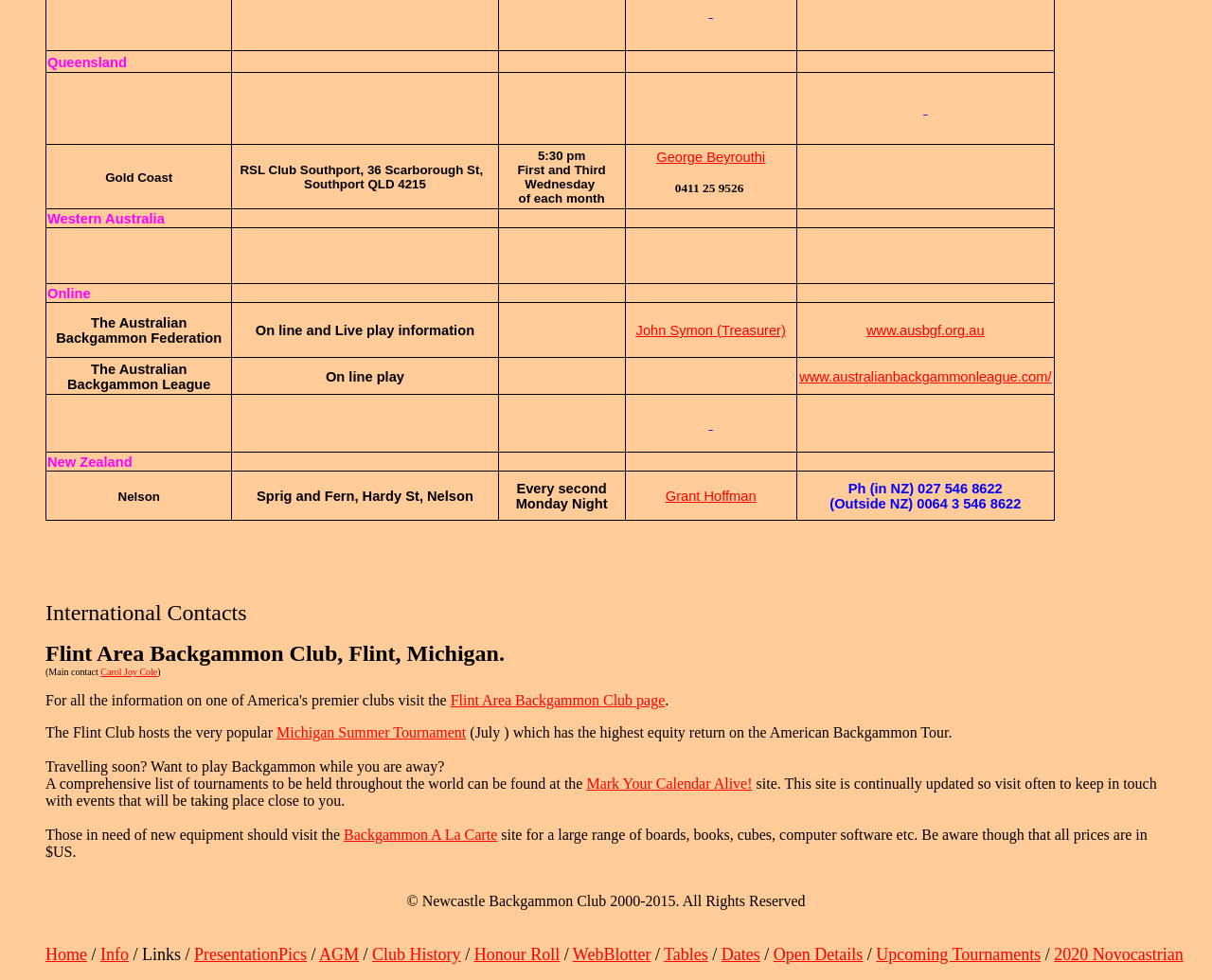Determine the bounding box for the HTML element described here: "Home". The coordinates should be given as [left, top, right, bottom] with each number being a float between 0 and 1.

[0.038, 0.964, 0.072, 0.984]